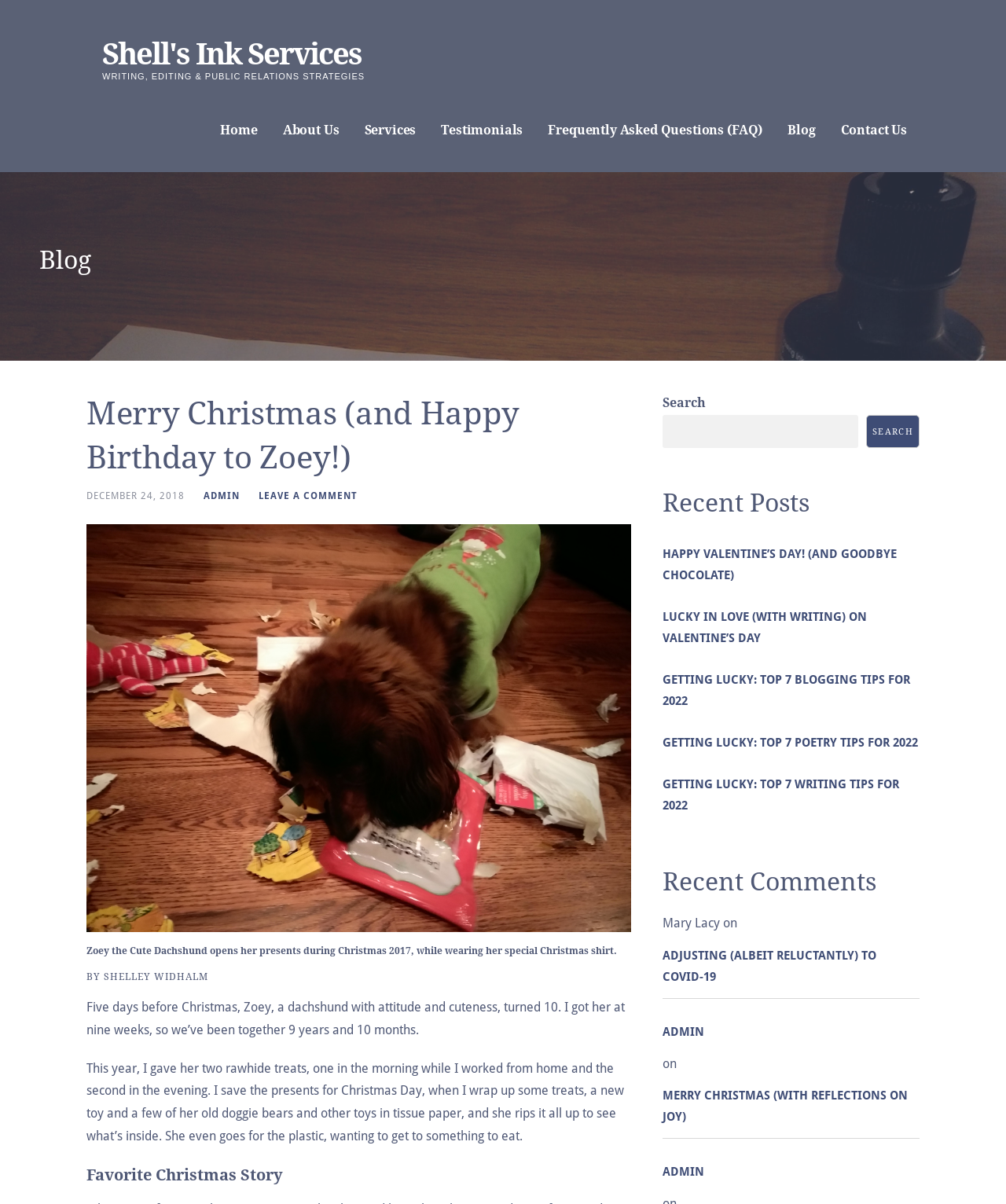Provide the bounding box coordinates of the area you need to click to execute the following instruction: "Read the 'Merry Christmas (and Happy Birthday to Zoey!)' blog post".

[0.086, 0.326, 0.628, 0.399]